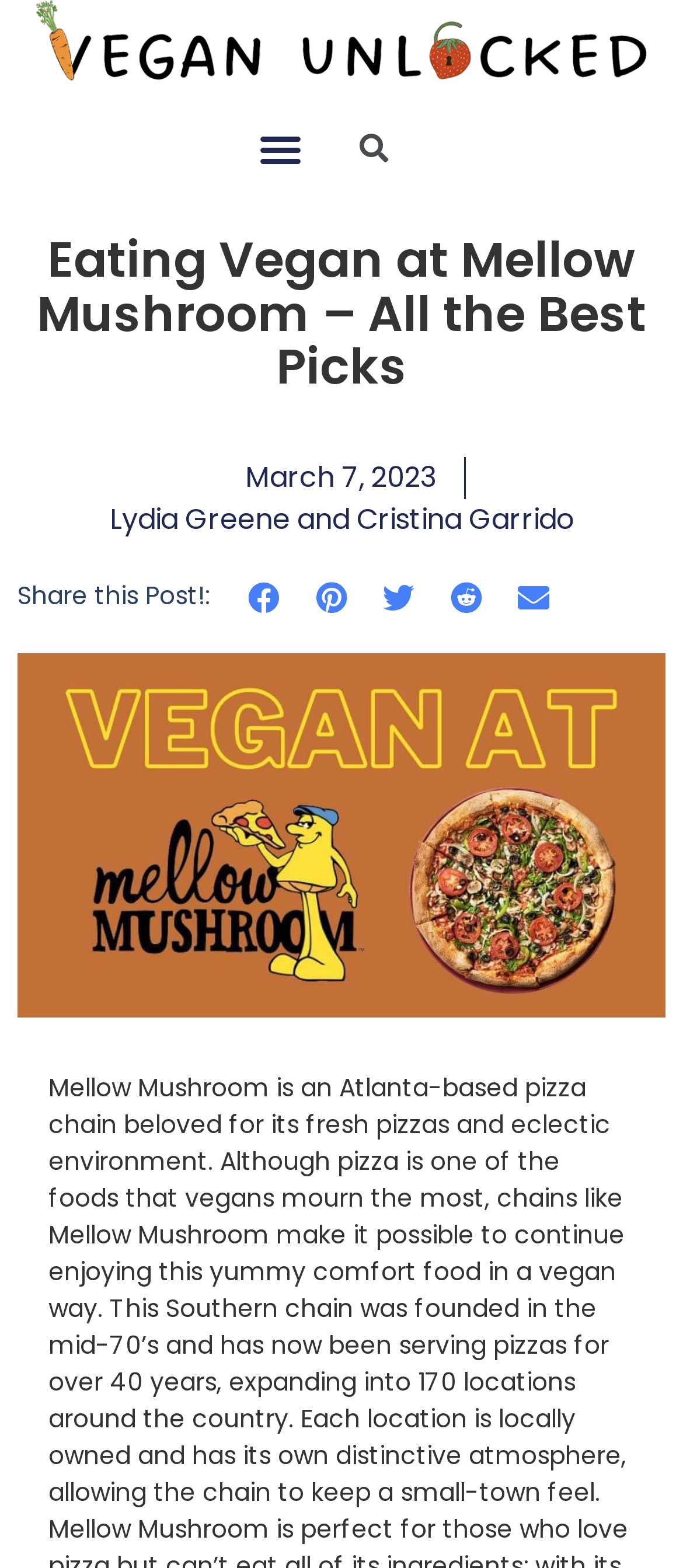Identify the headline of the webpage and generate its text content.

Eating Vegan at Mellow Mushroom – All the Best Picks